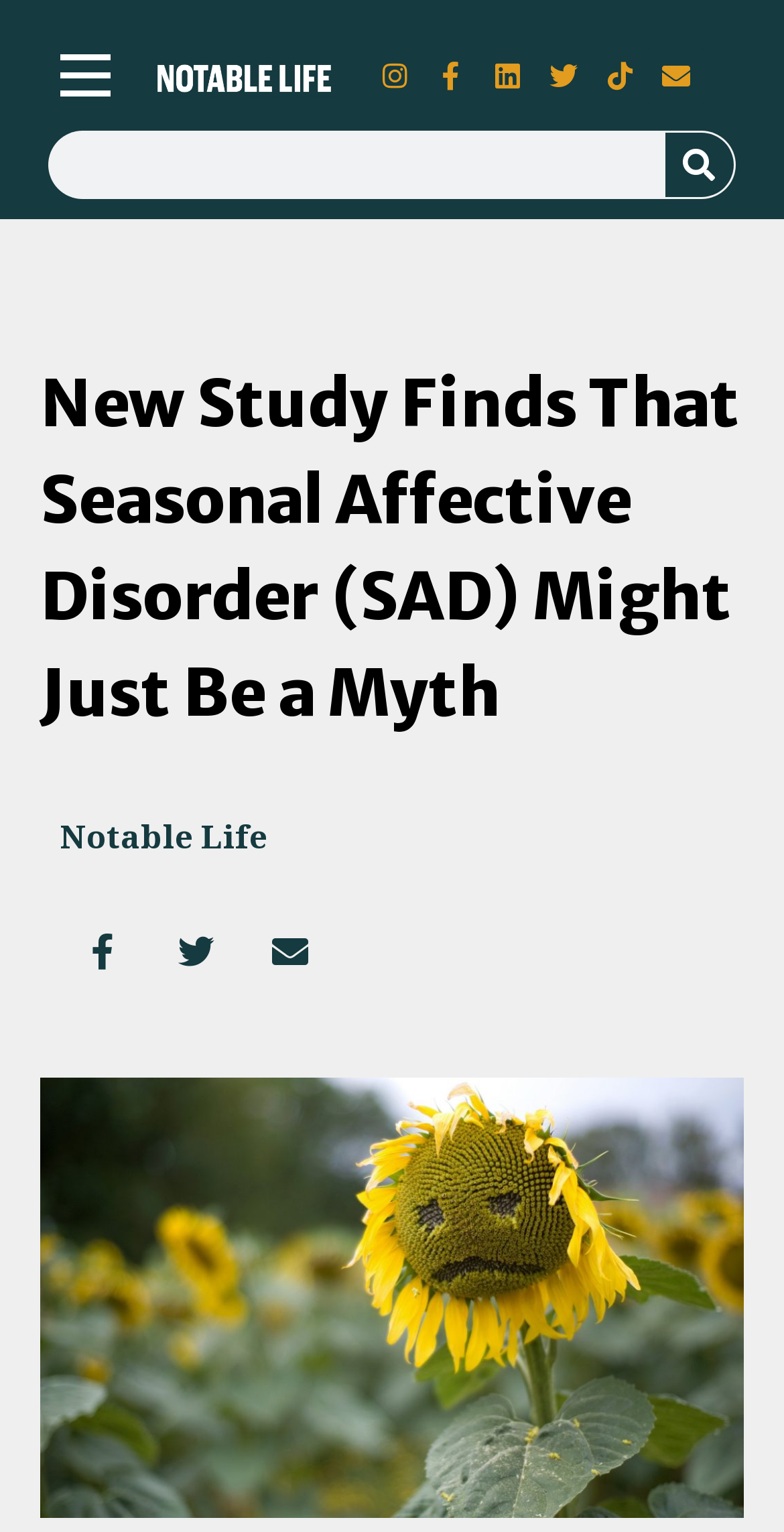How many links are present below the main heading?
Refer to the image and give a detailed answer to the query.

There are three links present below the main heading, which are 'Notable Life' and two social media links, Facebook and Twitter, represented by their respective icons.